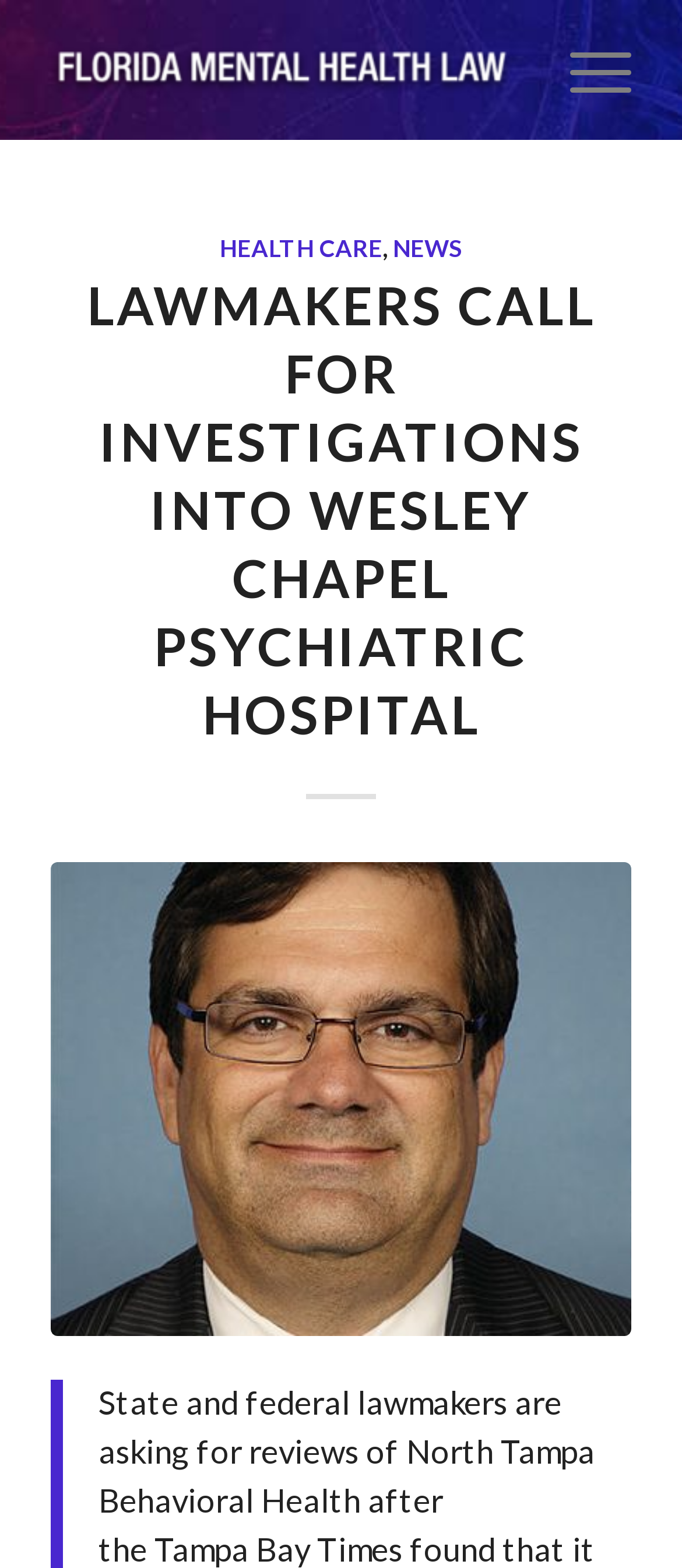What is the category of the news article?
Provide a detailed answer to the question, using the image to inform your response.

By examining the HeaderAsNonLandmark element, I found links to 'HEALTH CARE' and 'NEWS', which indicate that the news article falls under these categories.